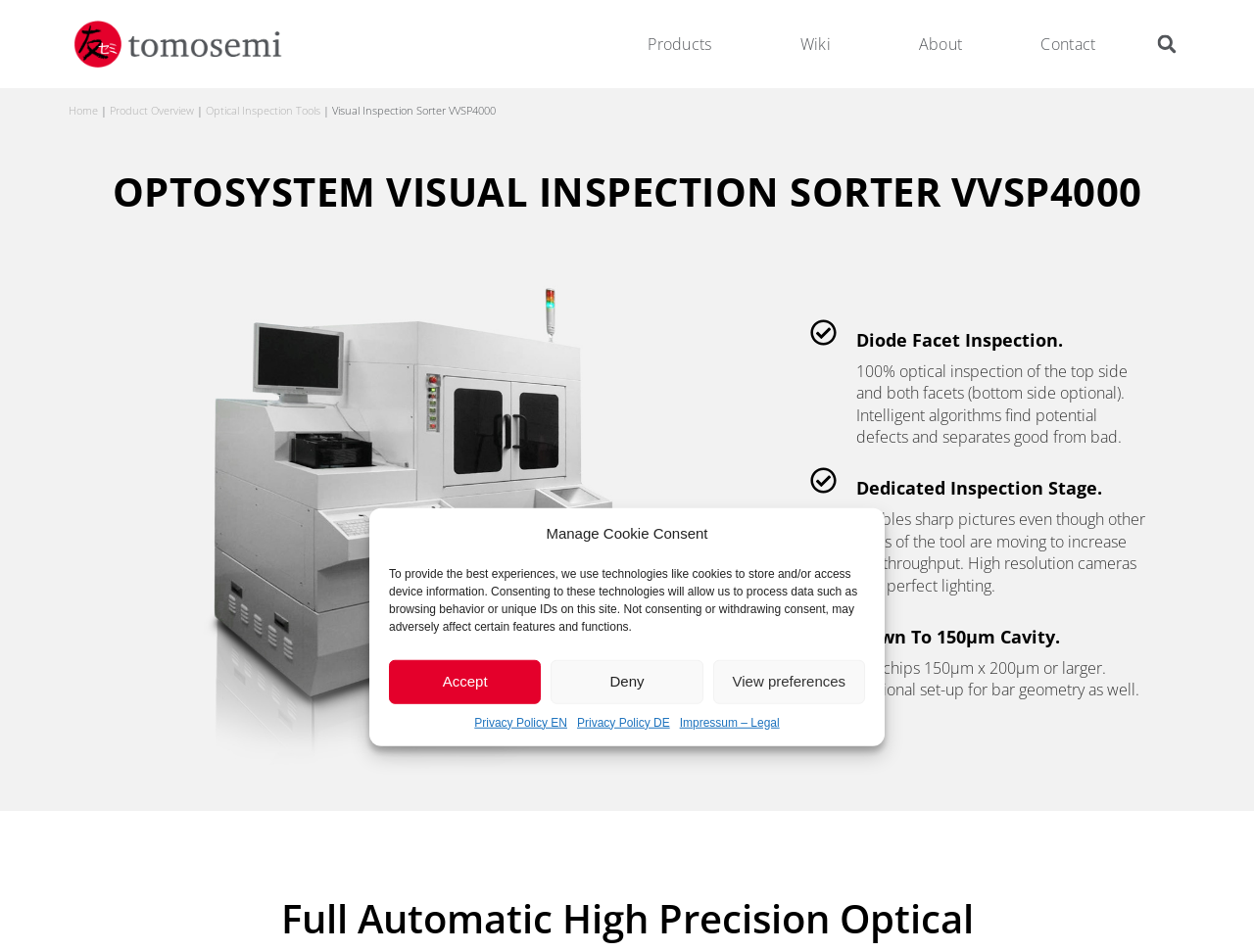Give a concise answer using only one word or phrase for this question:
What is the name of the product?

Visual Inspection Sorter VVSP4000